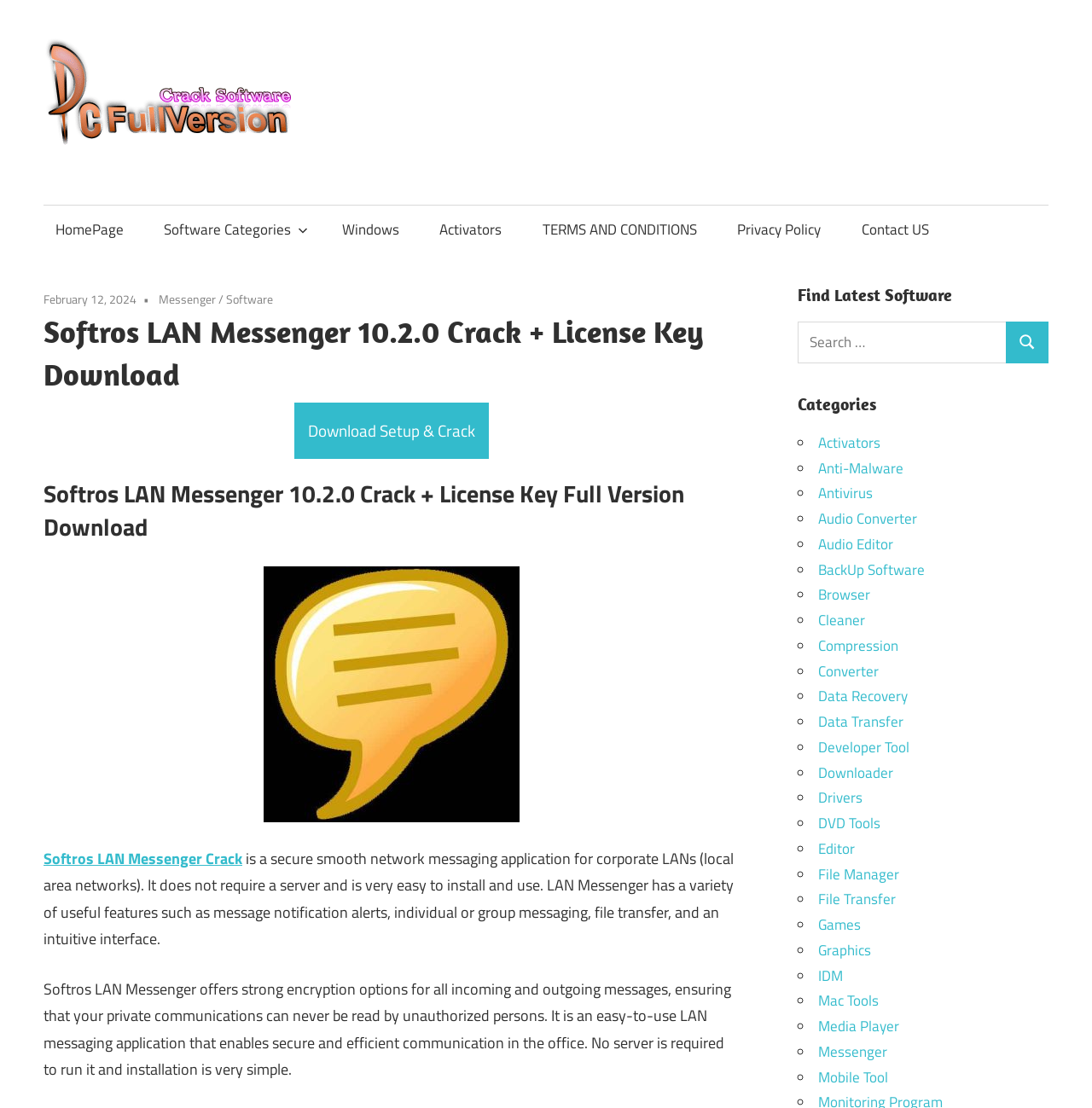Specify the bounding box coordinates of the element's area that should be clicked to execute the given instruction: "Go to HomePage". The coordinates should be four float numbers between 0 and 1, i.e., [left, top, right, bottom].

[0.04, 0.184, 0.124, 0.229]